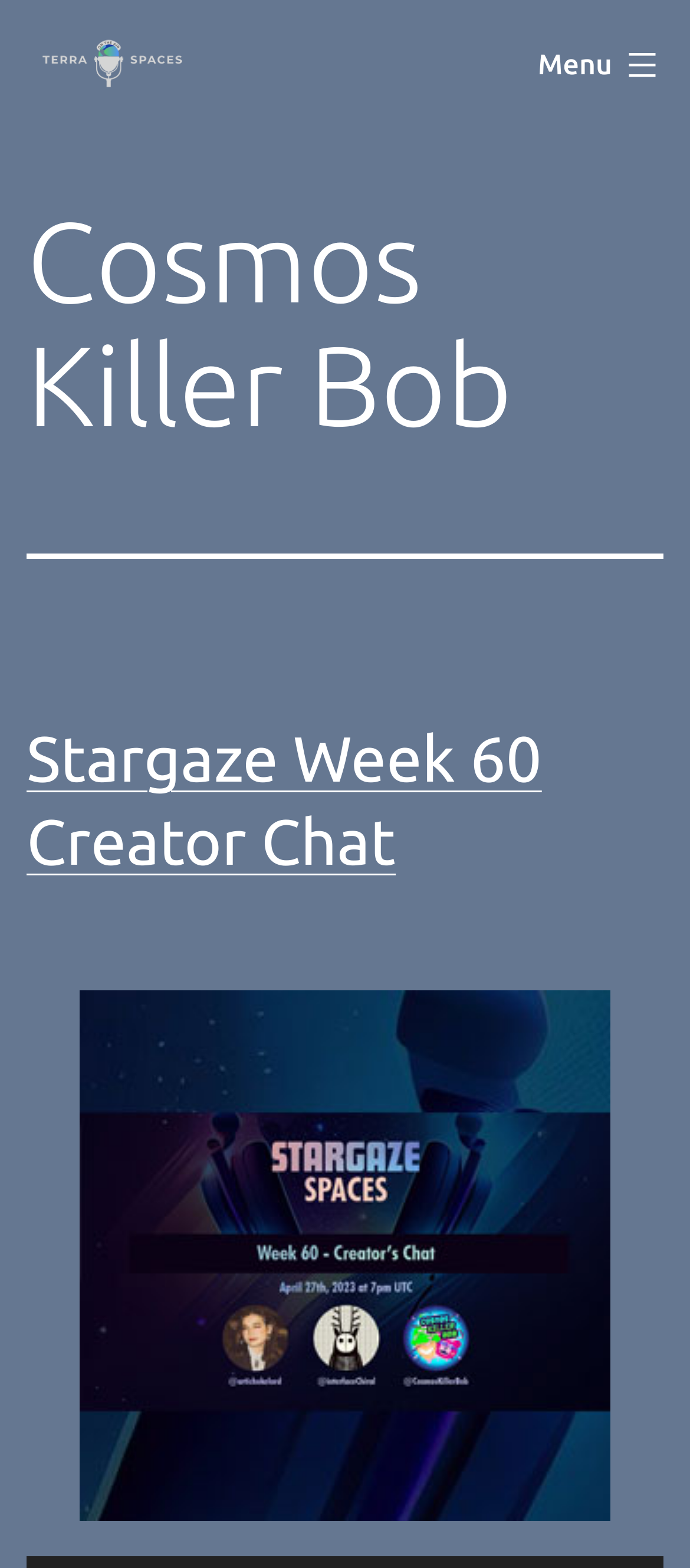What is the text of the first link on the page?
Respond to the question with a single word or phrase according to the image.

TerraSpaces